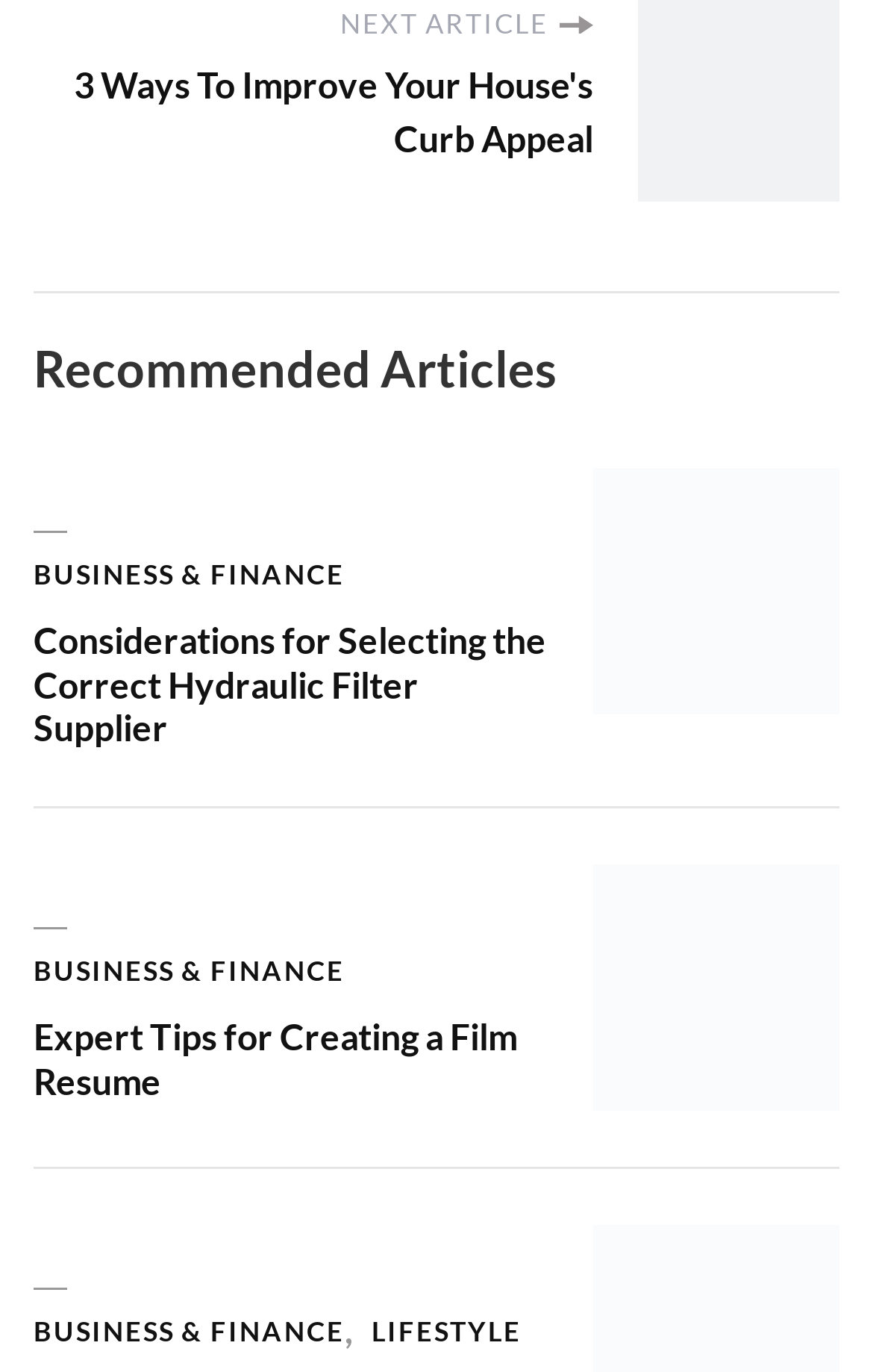Based on the element description alt="P.E.M.F. Magnetic Field", identify the bounding box of the UI element in the given webpage screenshot. The coordinates should be in the format (top-left x, top-left y, bottom-right x, bottom-right y) and must be between 0 and 1.

None